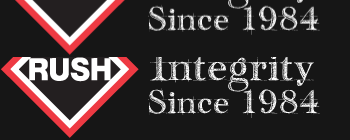What type of services does RUSH Construction, Inc. provide?
Please respond to the question with a detailed and informative answer.

According to the caption, RUSH Construction, Inc. is involved in a wide array of projects, including marine construction and facilities management in Central Florida, and is identified as a general contractor, design/build specialist, and construction manager.